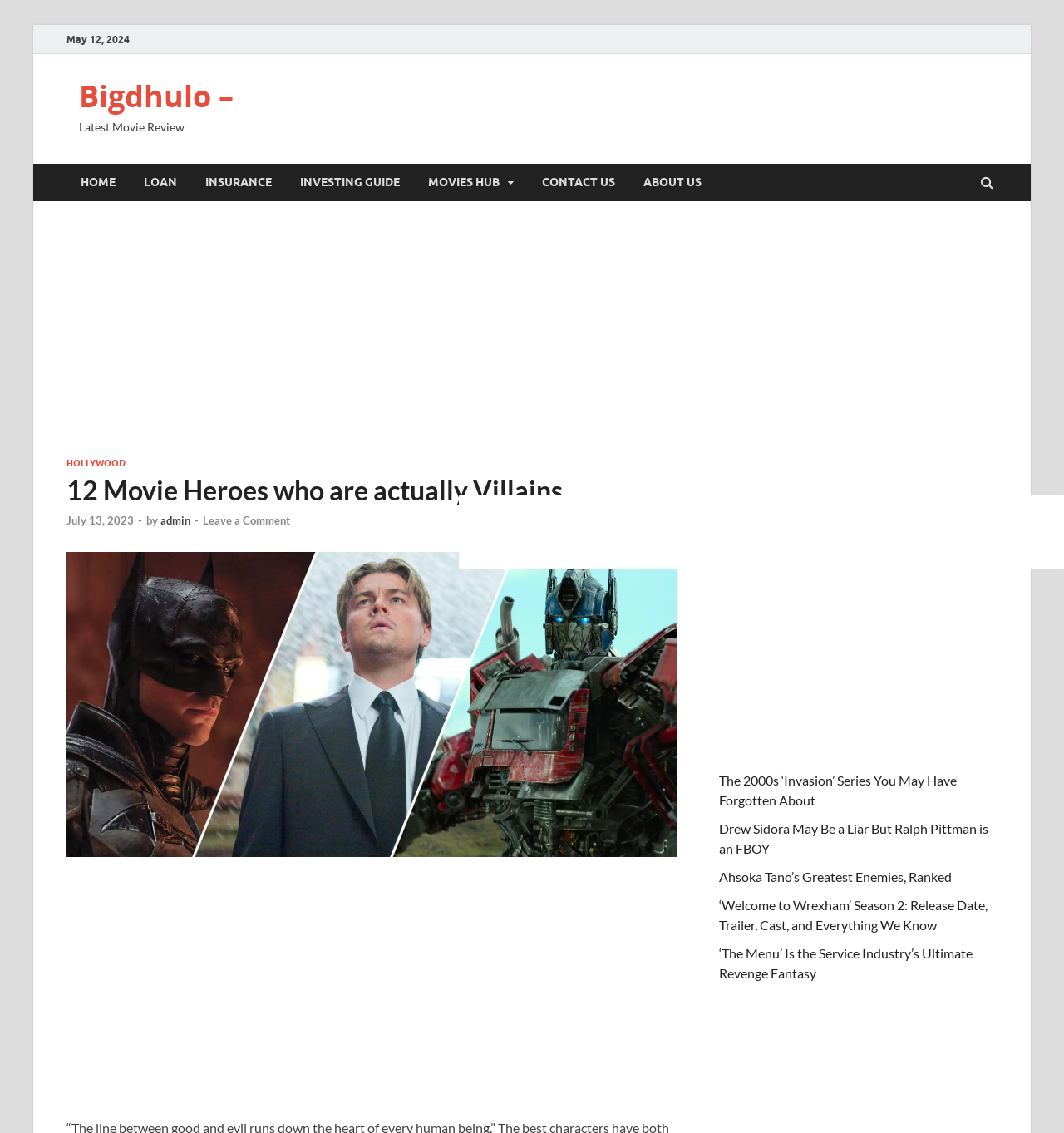Please identify the bounding box coordinates of the element that needs to be clicked to execute the following command: "view this month's index". Provide the bounding box using four float numbers between 0 and 1, formatted as [left, top, right, bottom].

None